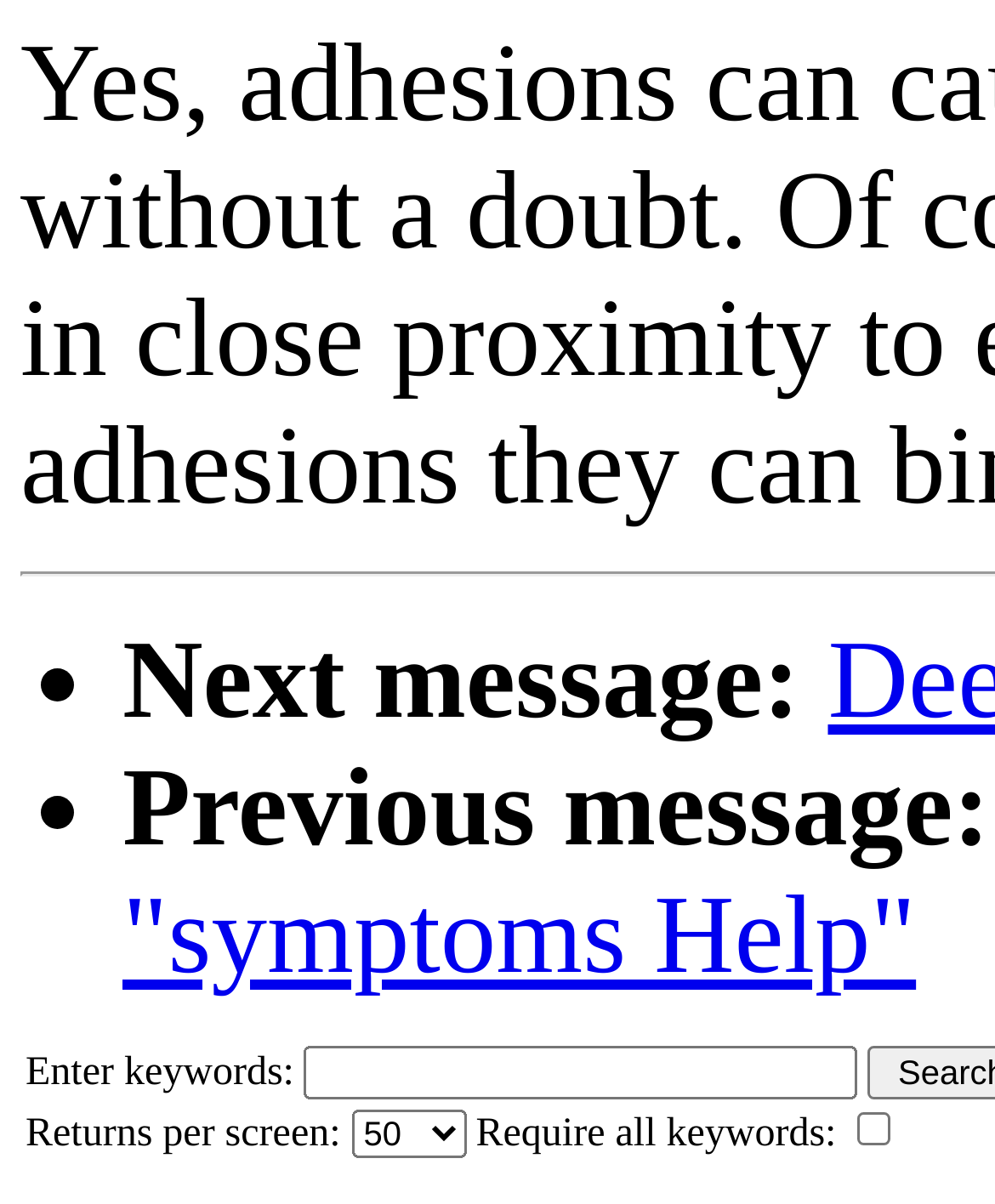Find and provide the bounding box coordinates for the UI element described with: "parent_node: Enter keywords: name="text"".

[0.306, 0.868, 0.862, 0.913]